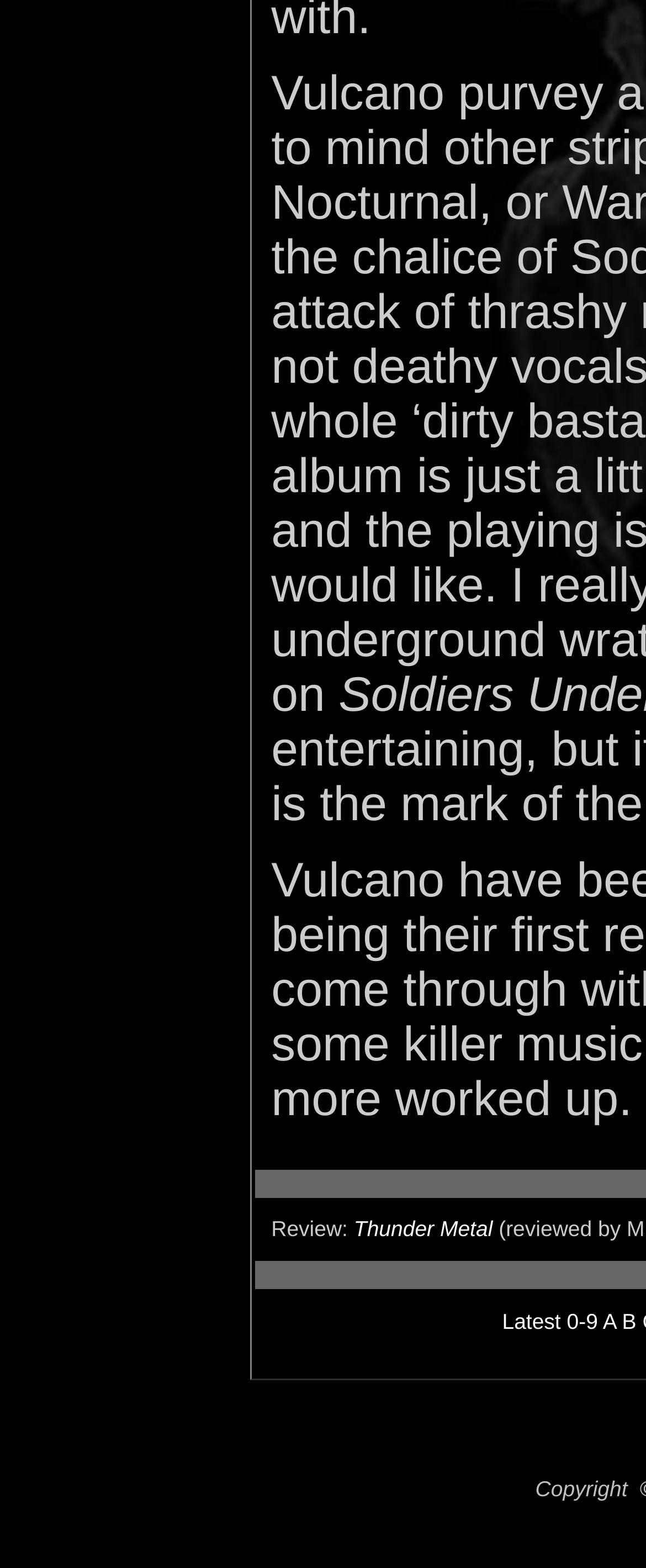Find the bounding box of the UI element described as follows: "A".

[0.933, 0.835, 0.954, 0.85]